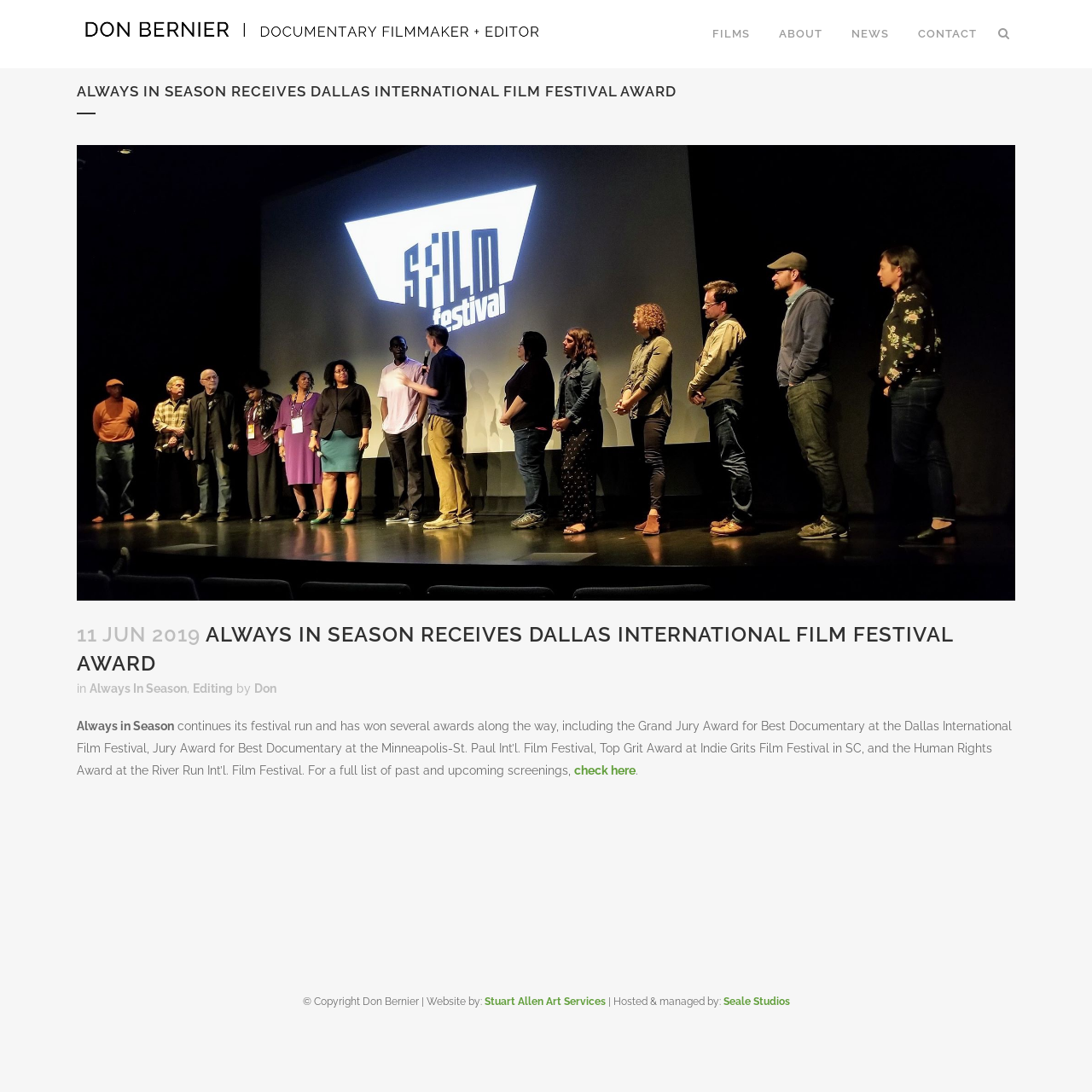Elaborate on the webpage's design and content in a detailed caption.

The webpage is about Don Bernier, an Emmy-nominated documentary film editor. At the top left corner, there is a search box with a placeholder text "Search". Next to it, there are multiple instances of the same logo image. 

On the top right corner, there is a navigation menu with links to "FILMS", "ABOUT", "NEWS", and "CONTACT". Below the navigation menu, there is a heading that reads "ALWAYS IN SEASON RECEIVES DALLAS INTERNATIONAL FILM FESTIVAL AWARD". 

The main content of the webpage is an article about Don Bernier's film "Always in Season" receiving an award at the Dallas International Film Festival. The article is divided into two sections. The first section has a heading with the same title as the webpage, followed by a brief description of the film's achievement. The second section provides more details about the film's festival run and its awards, including the Grand Jury Award for Best Documentary at the Dallas International Film Festival. 

At the bottom of the webpage, there is a footer section with copyright information, credits for the website design and hosting, and links to the respective service providers.